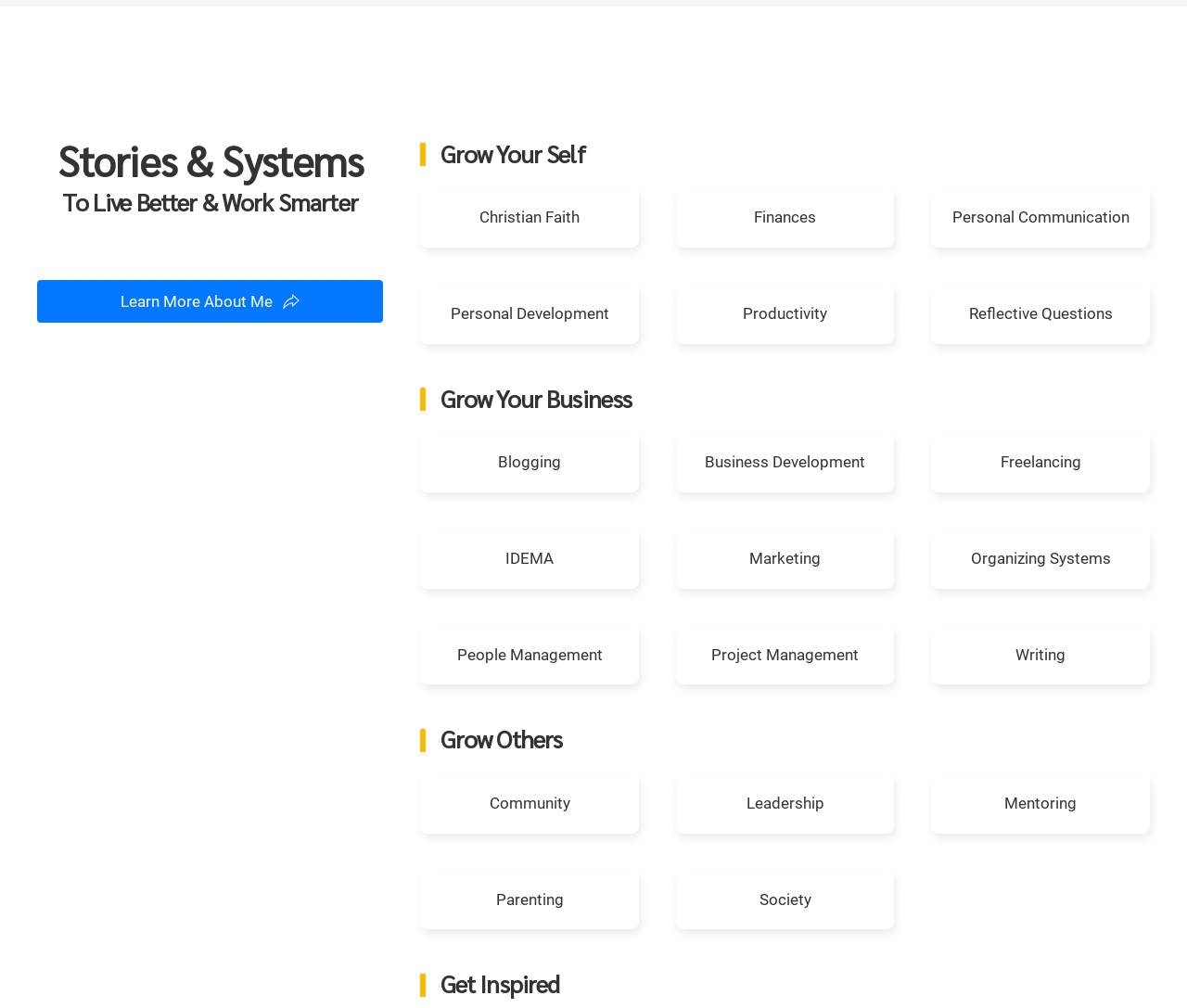What is the purpose of the 'Get Inspired' section? Based on the image, give a response in one word or a short phrase.

To inspire readers